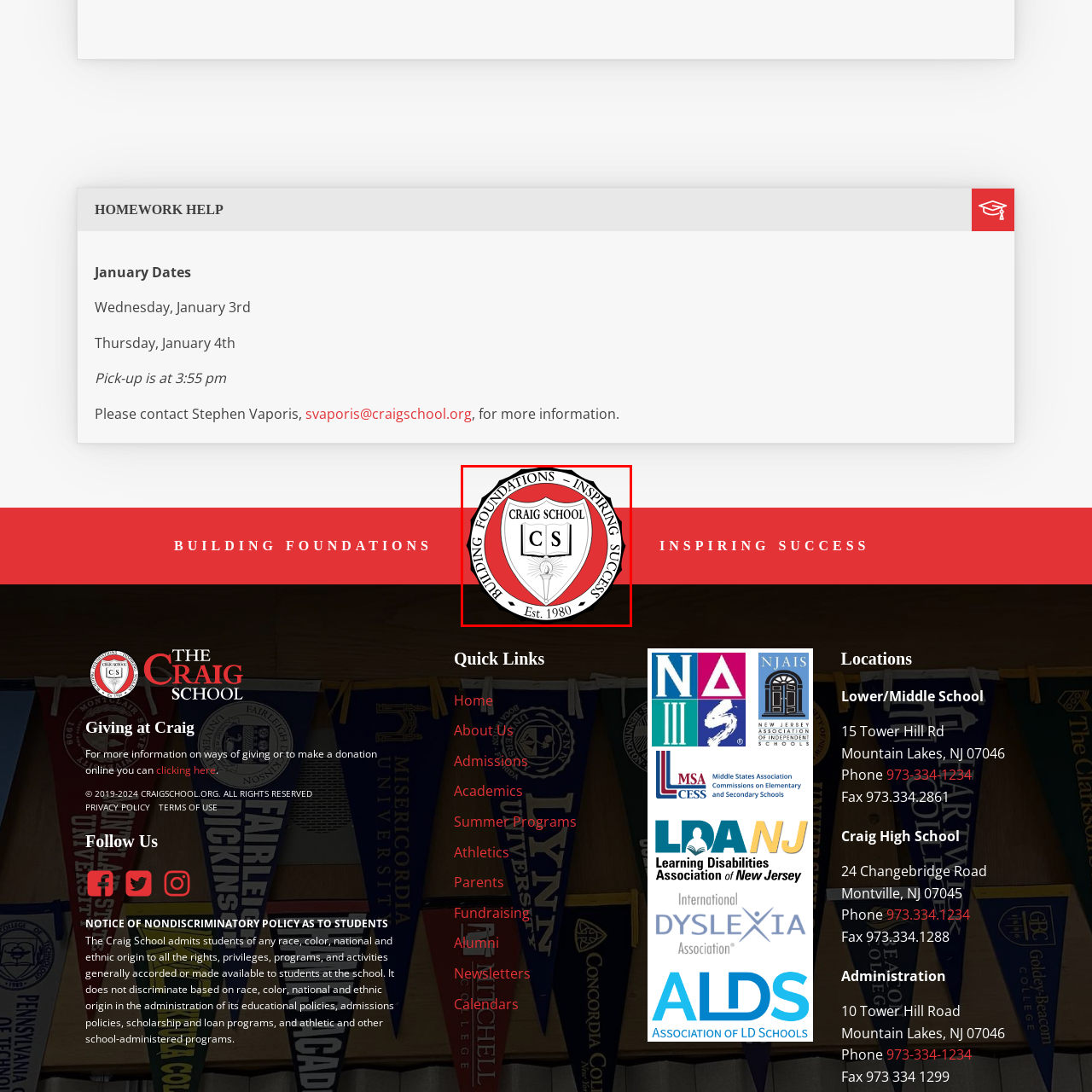What does the open book symbolize?
Inspect the image enclosed by the red bounding box and provide a detailed and comprehensive answer to the question.

The open book is a symbol that is often associated with education and academic pursuits. In the context of the Craig School emblem, it represents the school's focus on imparting knowledge and promoting learning among its students.